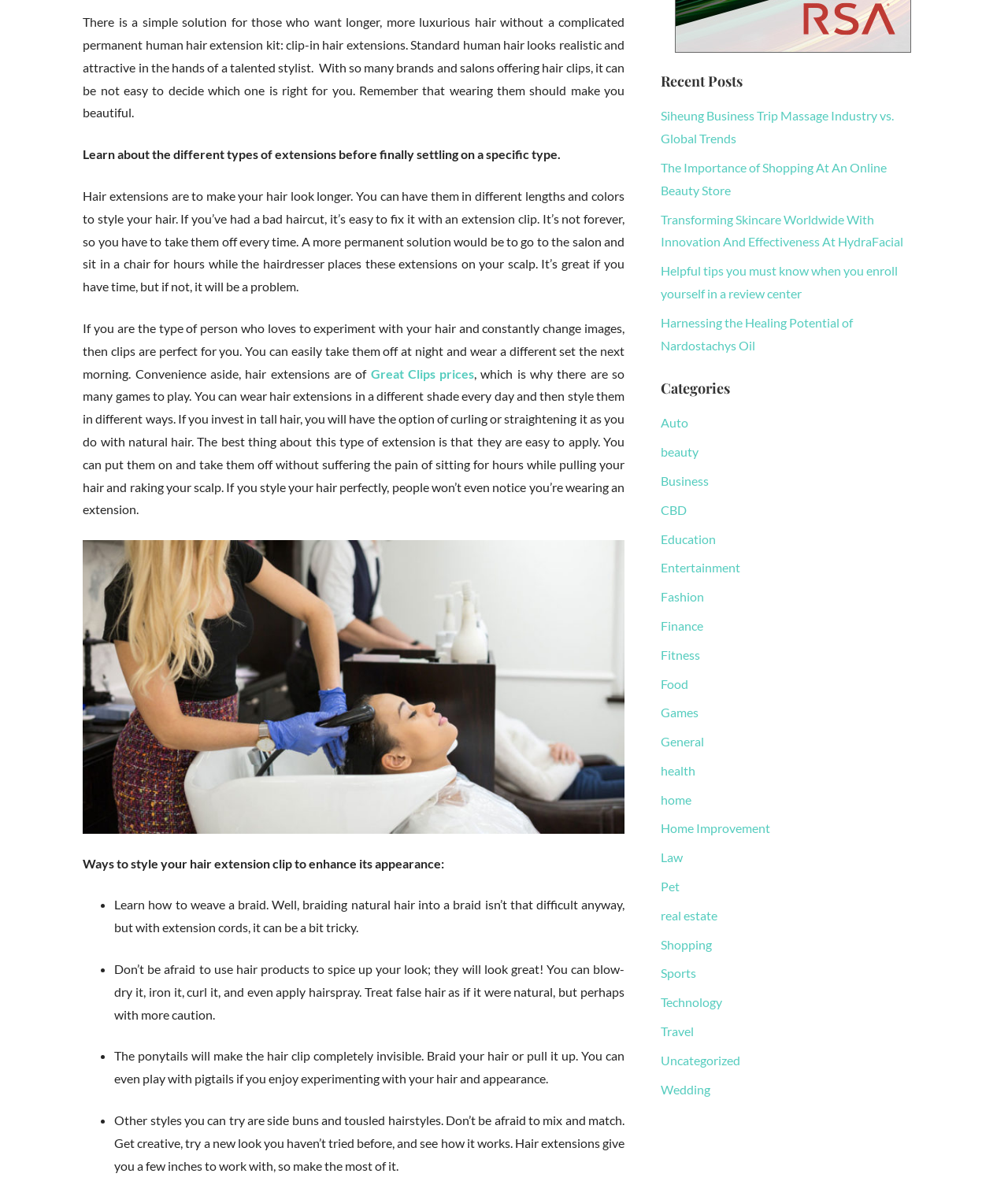Please analyze the image and give a detailed answer to the question:
How many categories are listed on the webpage?

The webpage has a section titled 'Categories' which lists 20 different categories, including Auto, Beauty, Business, and more. These categories likely represent different topics or themes that the webpage covers.